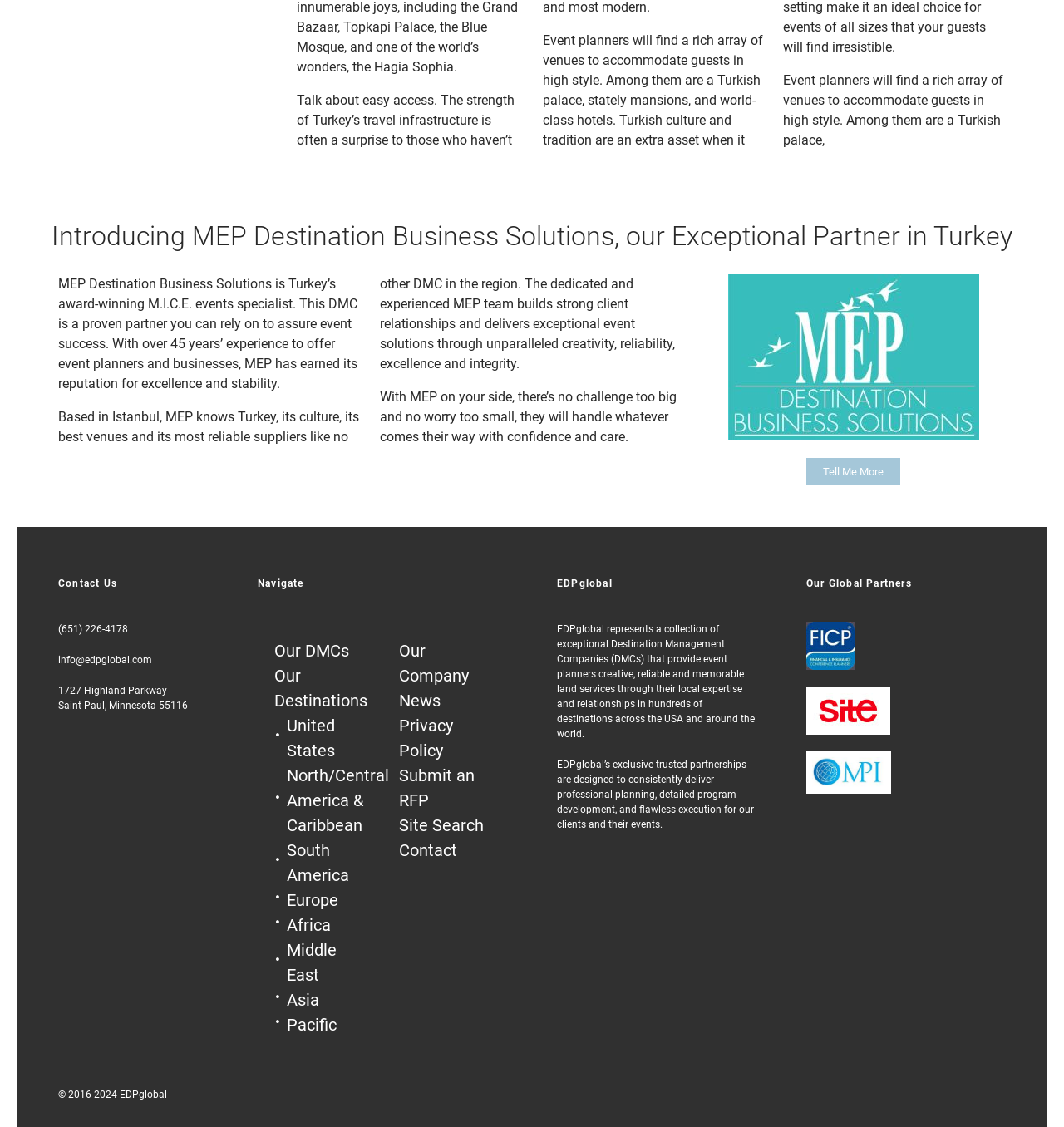Where is MEP based?
Give a detailed and exhaustive answer to the question.

I found this information by reading the StaticText element with ID 416, which mentions that MEP is 'Based in Istanbul.' This suggests that MEP has its headquarters or main office in Istanbul, Turkey.